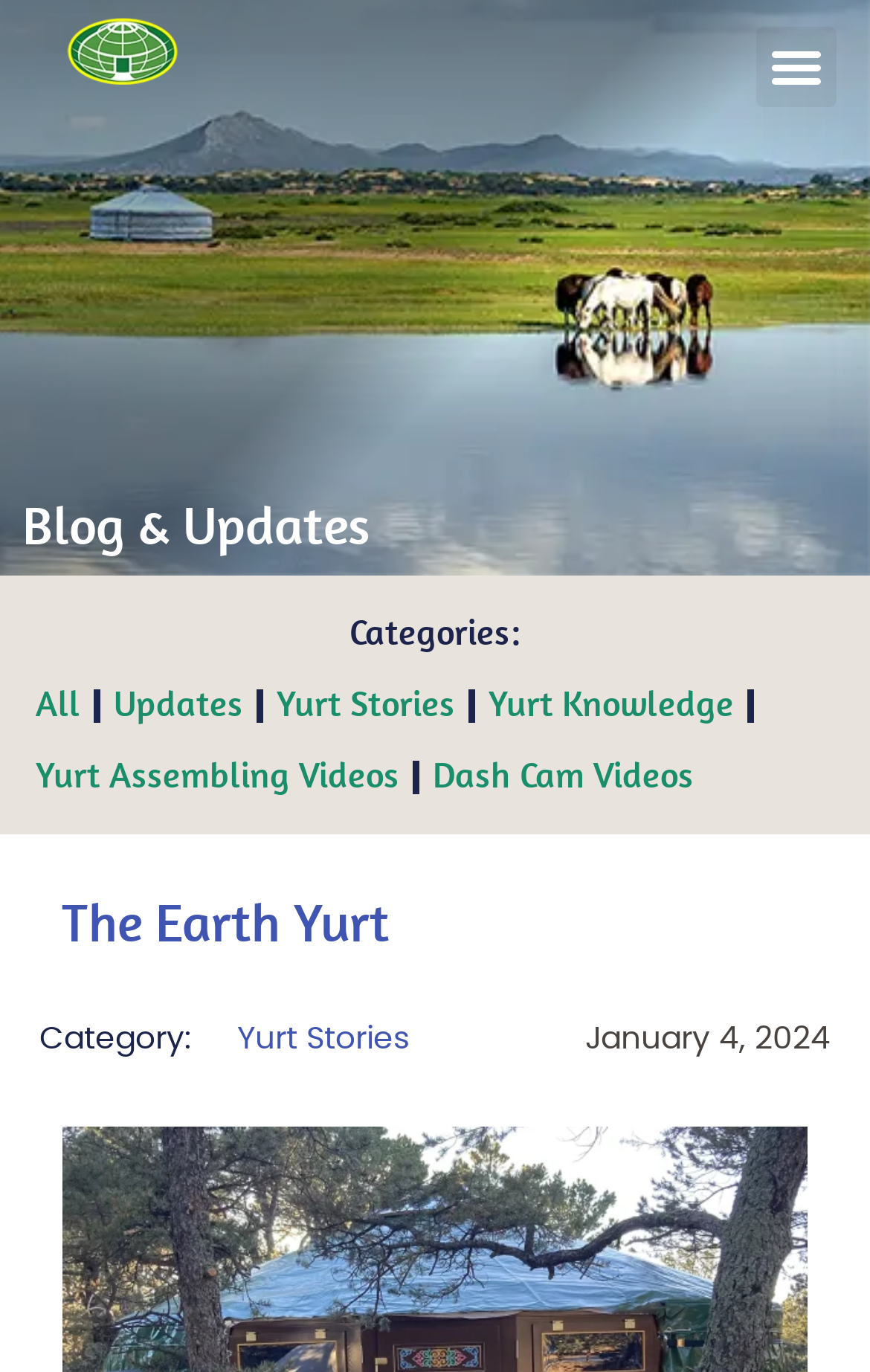Find the bounding box of the UI element described as: "Yurt Stories". The bounding box coordinates should be given as four float values between 0 and 1, i.e., [left, top, right, bottom].

[0.273, 0.747, 0.47, 0.77]